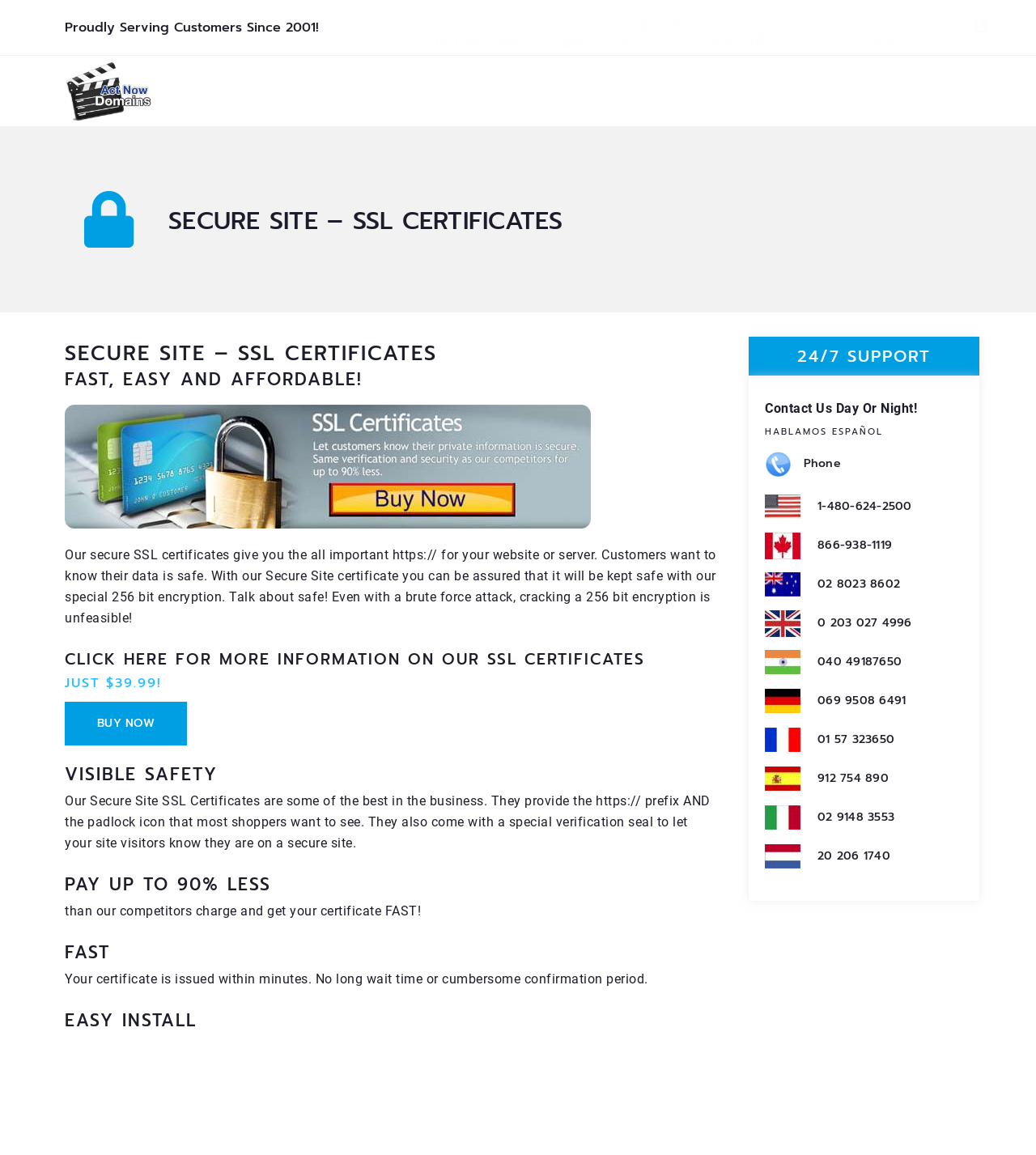Bounding box coordinates should be in the format (top-left x, top-left y, bottom-right x, bottom-right y) and all values should be floating point numbers between 0 and 1. Determine the bounding box coordinate for the UI element described as: Build a Website

[0.82, 0.06, 0.945, 0.102]